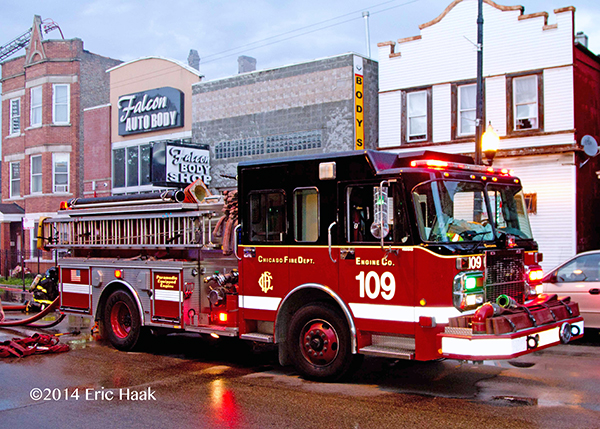Explain the image in a detailed way.

The image showcases a Chicago Fire Department fire engine, designated Engine Company 109, parked in an urban setting during twilight. The engine is prominently red with white detailing, displaying its number "109" on the side along with the words "Chicago Fire Dept." The scene captures the engine’s sleek design, emergency lights illuminated, and hoses connected to the vehicle, indicating readiness for action. In the background, a faint outline of a building with the sign "Falcon Auto Body" can be seen, hinting at the surrounding community. The photograph, taken by Eric Haak, encapsulates the solemn yet vital role of fire services in urban environments, showcasing both the equipment and the atmosphere of a typical call to duty. The date of this image is noted as June 30, 2014.